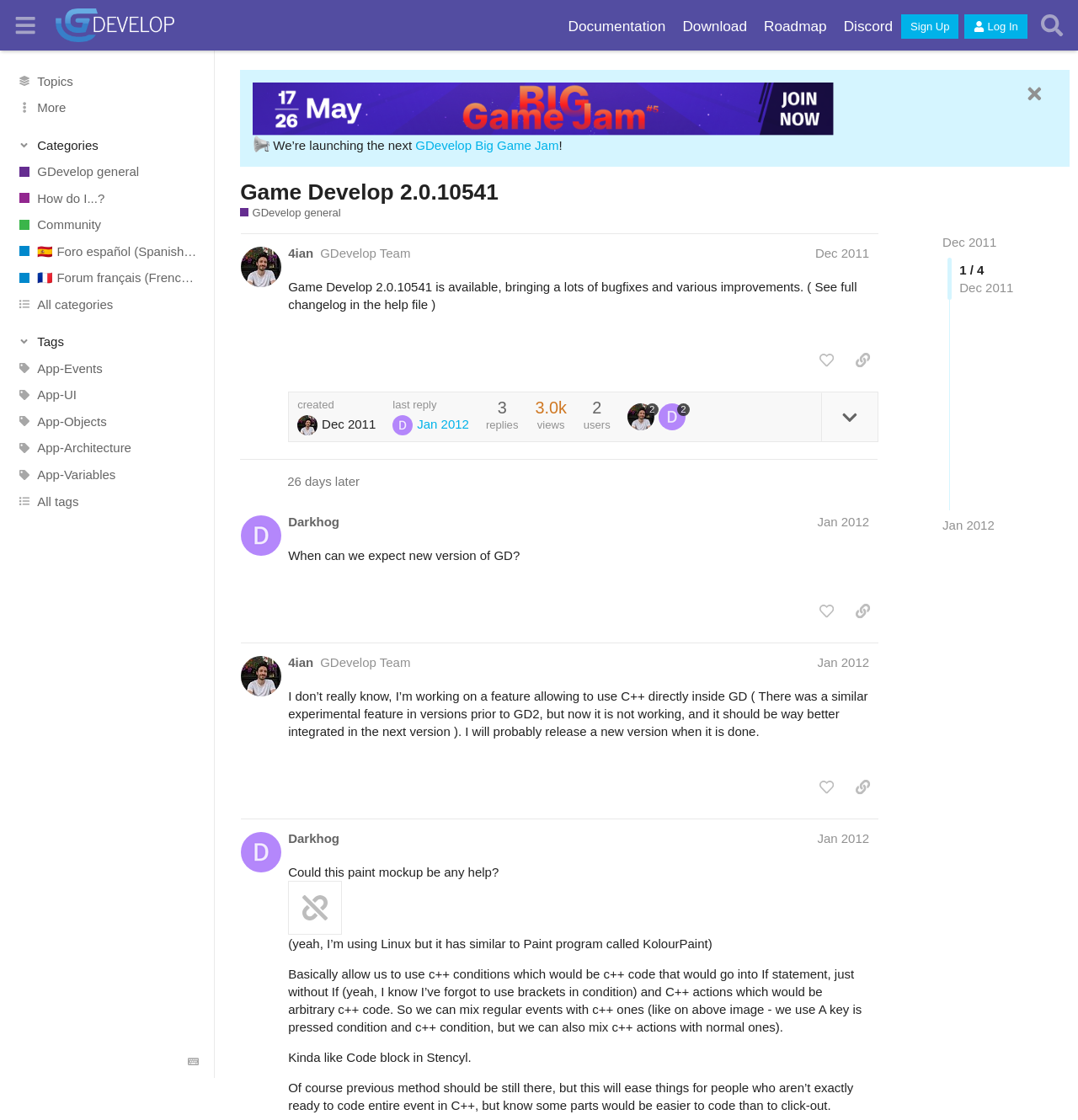Can you find the bounding box coordinates for the UI element given this description: "🇫🇷 Forum français (French Forums)"? Provide the coordinates as four float numbers between 0 and 1: [left, top, right, bottom].

[0.0, 0.236, 0.199, 0.26]